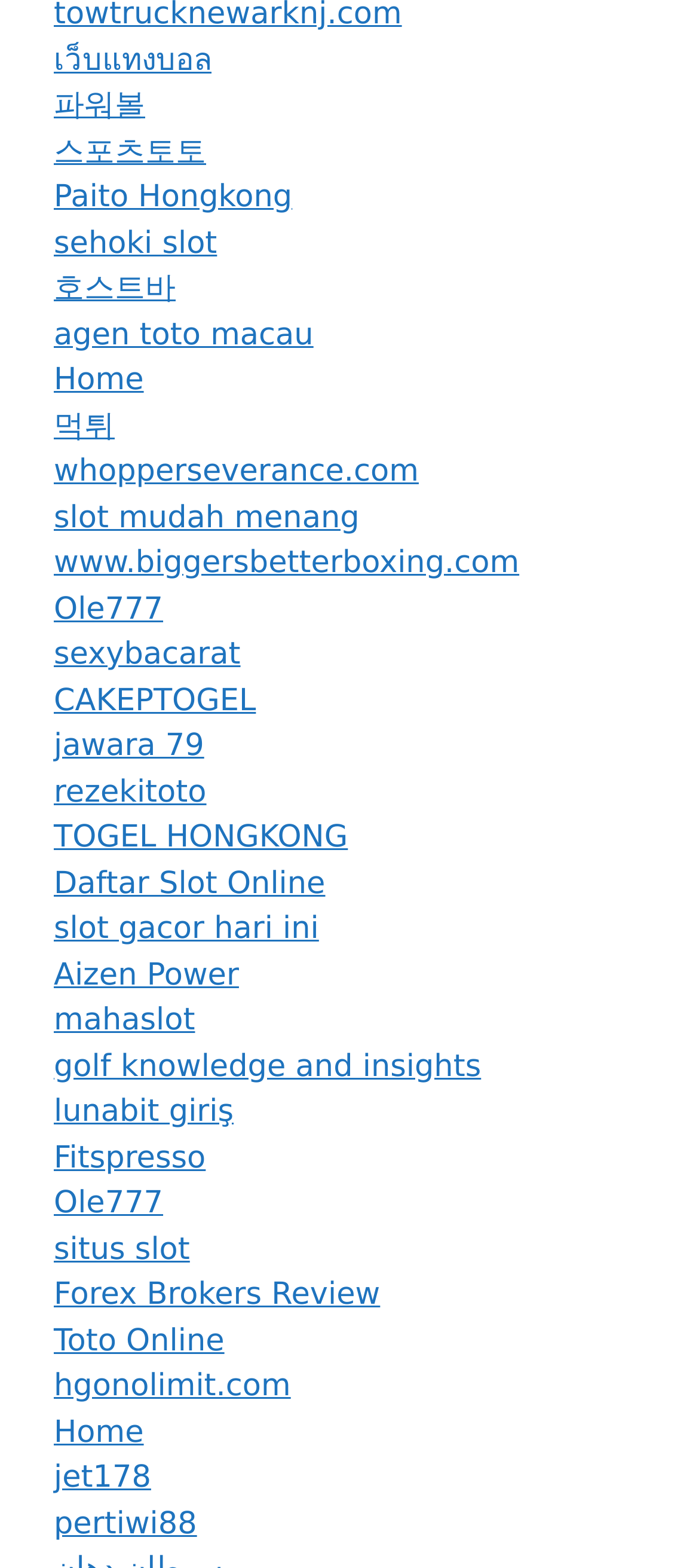Identify the bounding box coordinates of the element to click to follow this instruction: 'Click on Home'. Ensure the coordinates are four float values between 0 and 1, provided as [left, top, right, bottom].

None